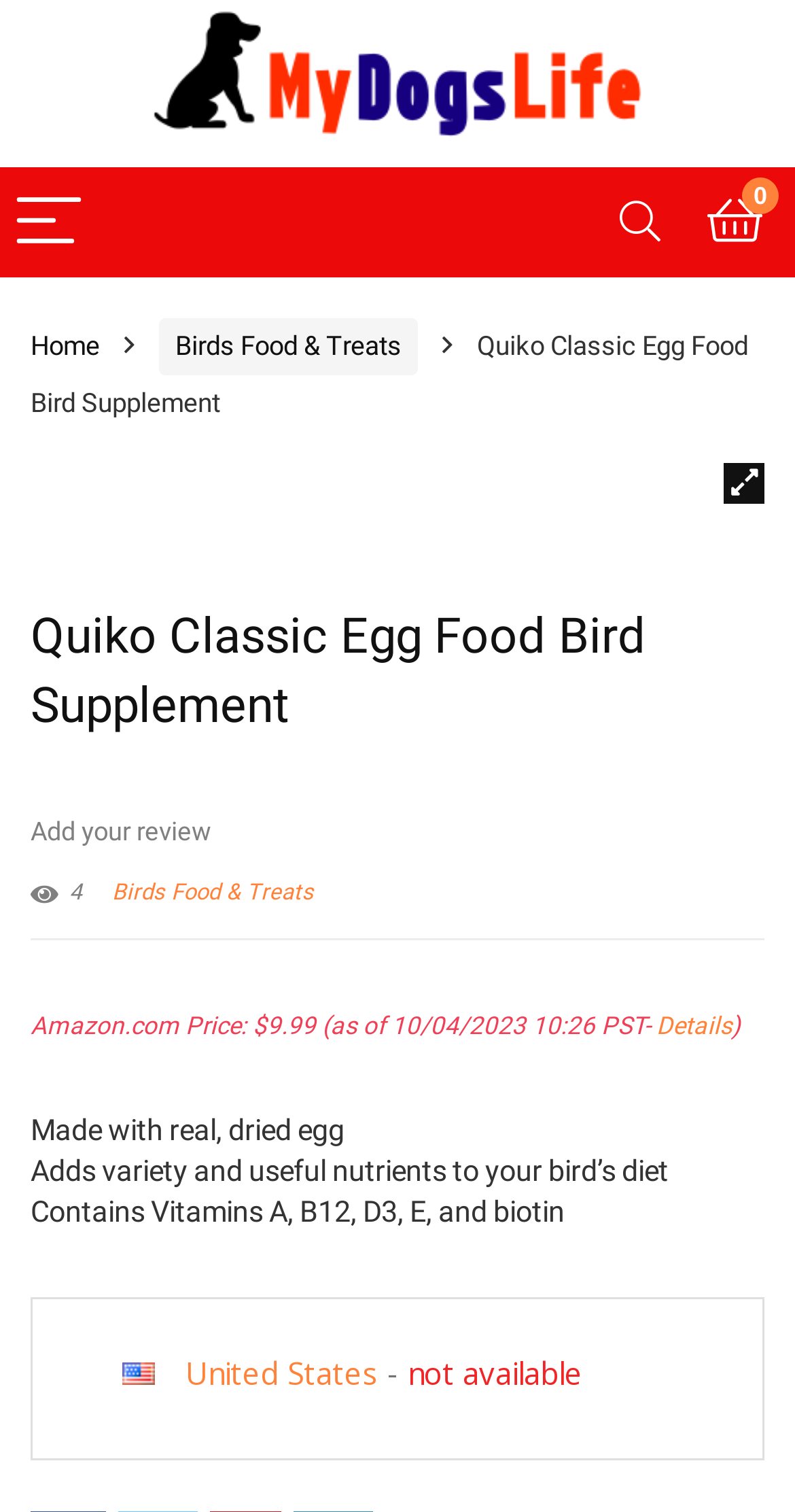What is the availability of the product?
Deliver a detailed and extensive answer to the question.

I found the availability information by looking at the StaticText element with the text 'not available' which is located at the bottom of the page.